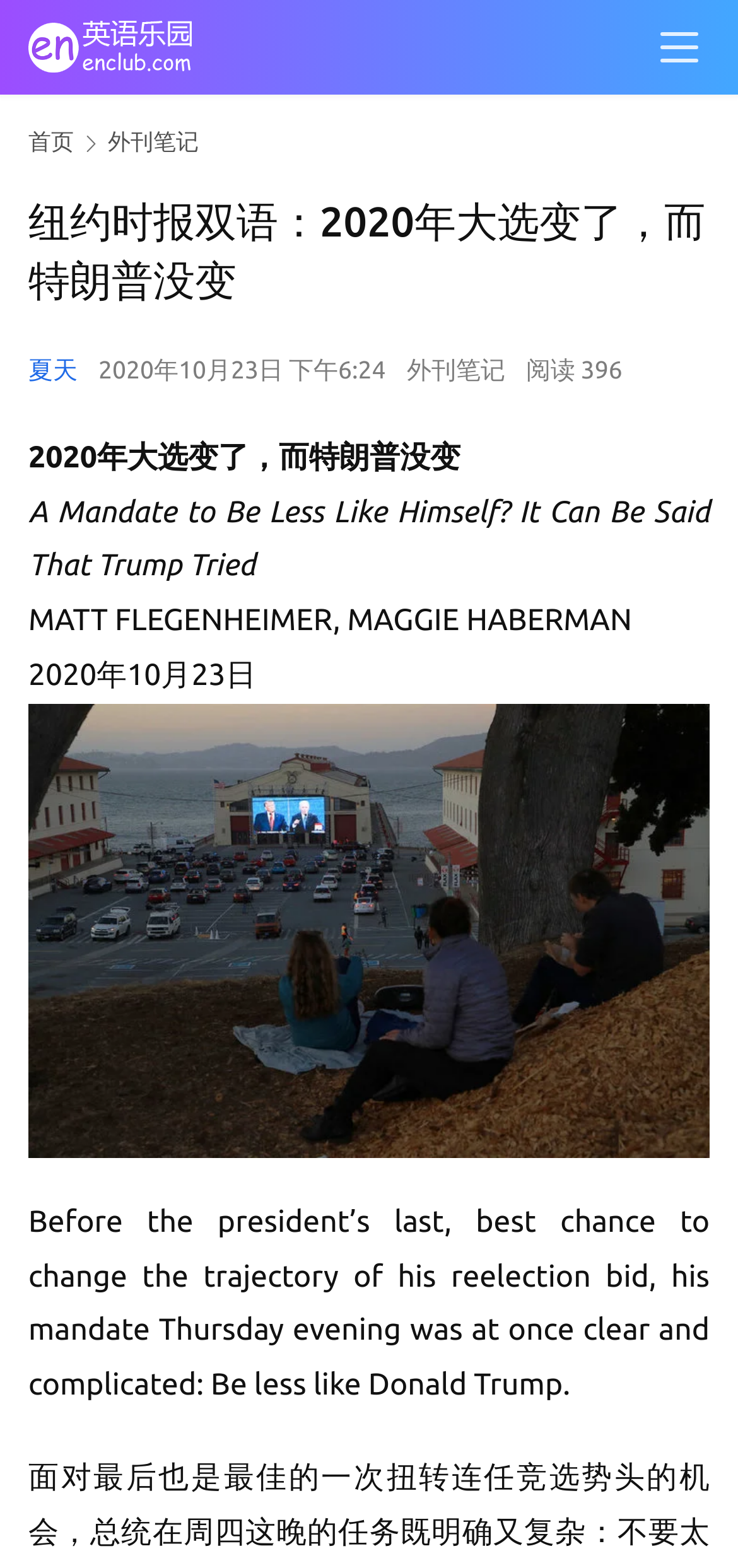Find the bounding box of the web element that fits this description: "parent_node: 2020年大选变了，而特朗普没变".

[0.038, 0.455, 0.962, 0.476]